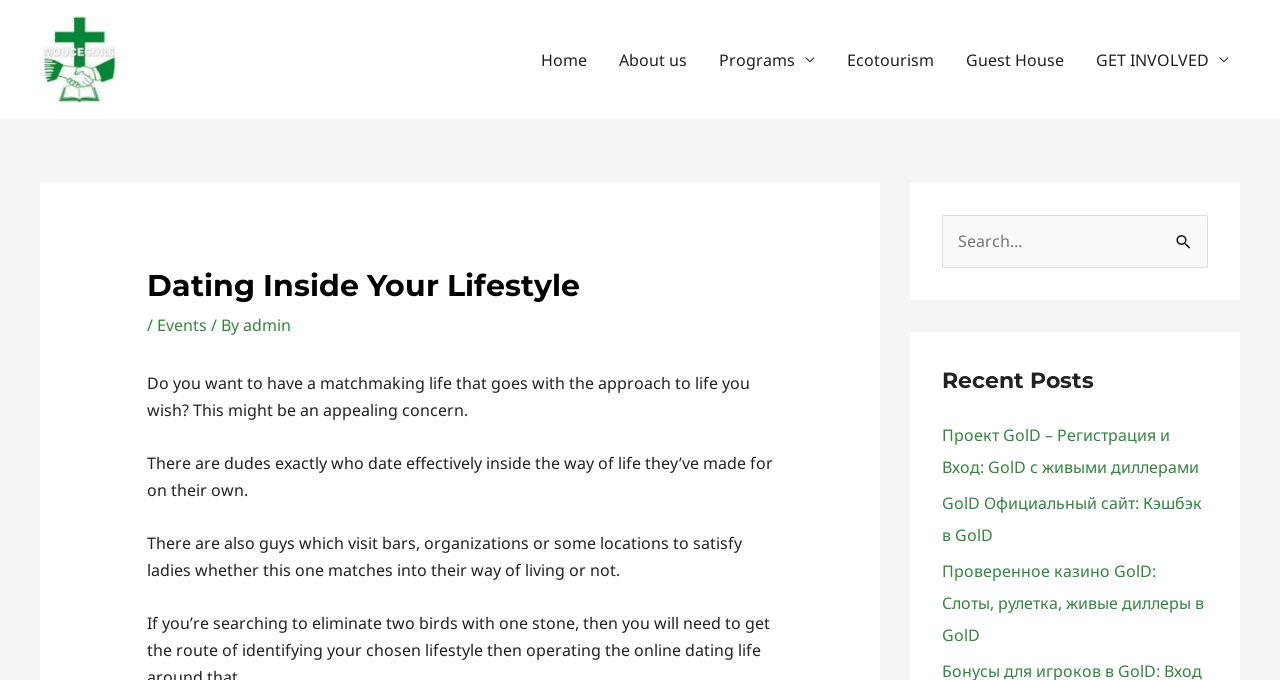What is the first recent post?
Can you give a detailed and elaborate answer to the question?

I looked at the 'Recent Posts' section and found the first link, which is 'Проект GolD – Регистрация и Вход: GolD с живыми диллерами'.